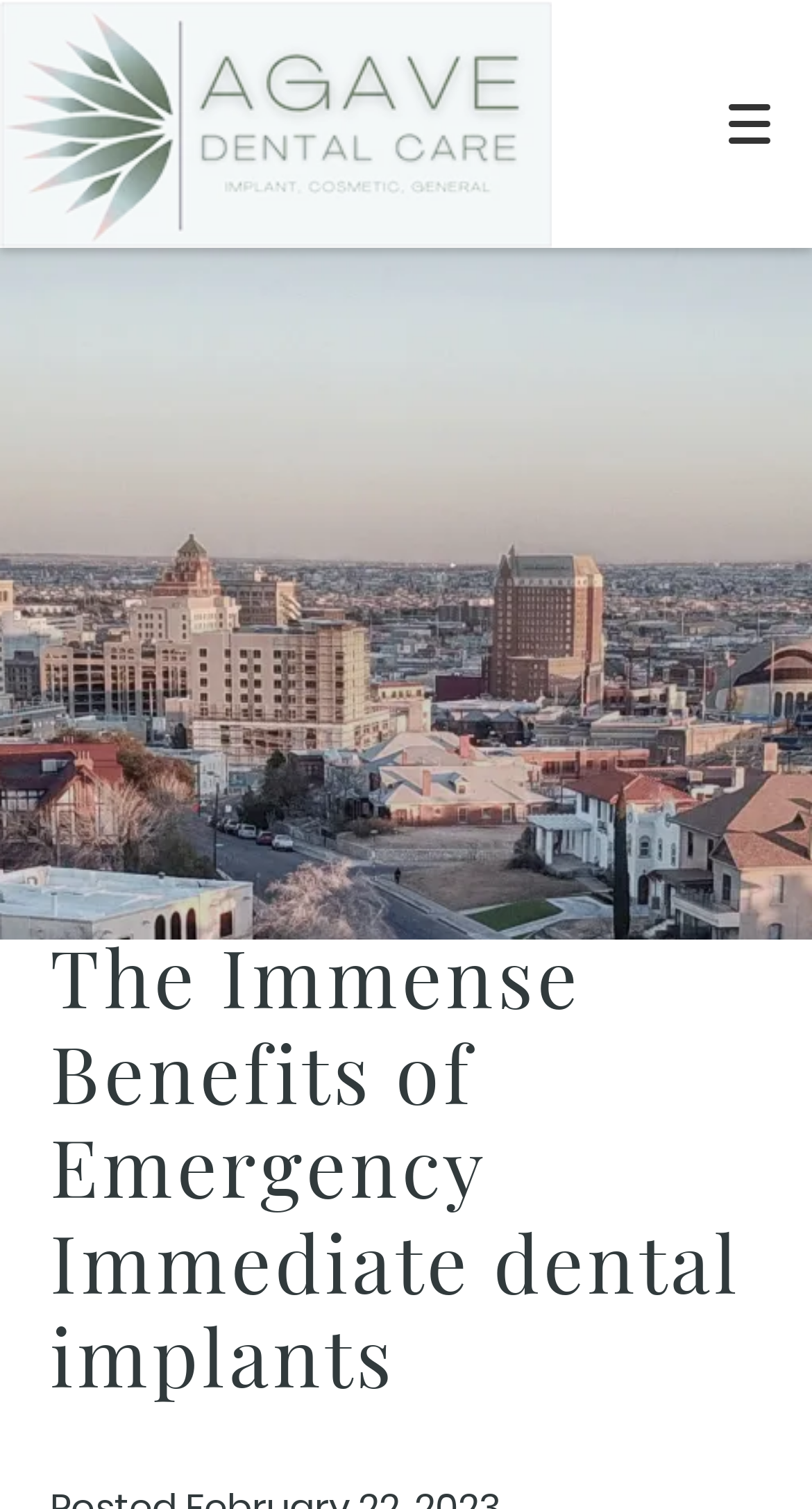Bounding box coordinates are specified in the format (top-left x, top-left y, bottom-right x, bottom-right y). All values are floating point numbers bounded between 0 and 1. Please provide the bounding box coordinate of the region this sentence describes: Directions

[0.369, 0.773, 0.621, 0.864]